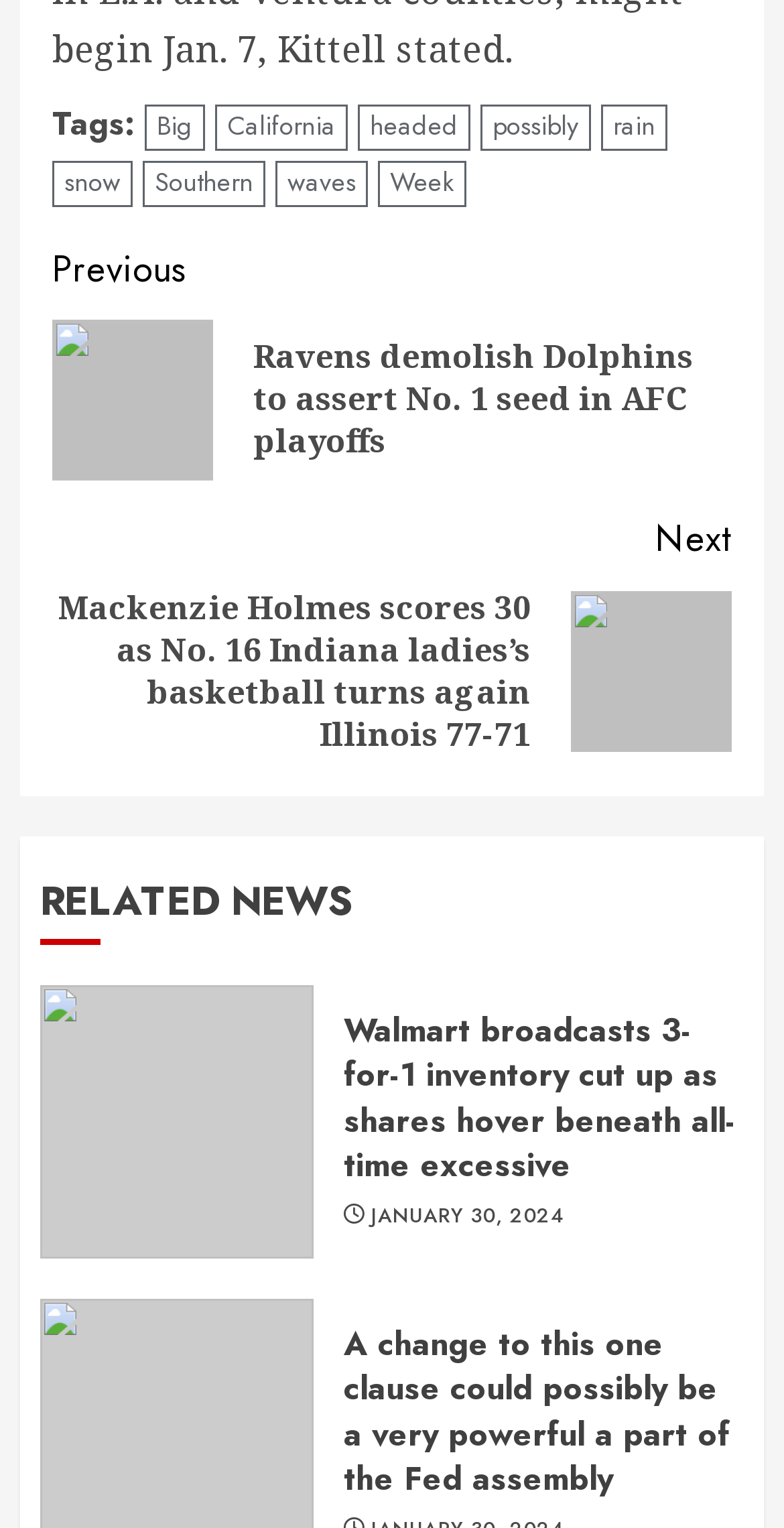Please provide a detailed answer to the question below based on the screenshot: 
How many dates are mentioned on the webpage?

There is one date mentioned on the webpage, which is 'JANUARY 30, 2024', located at the bottom of the webpage with a bounding box of [0.473, 0.787, 0.719, 0.806].